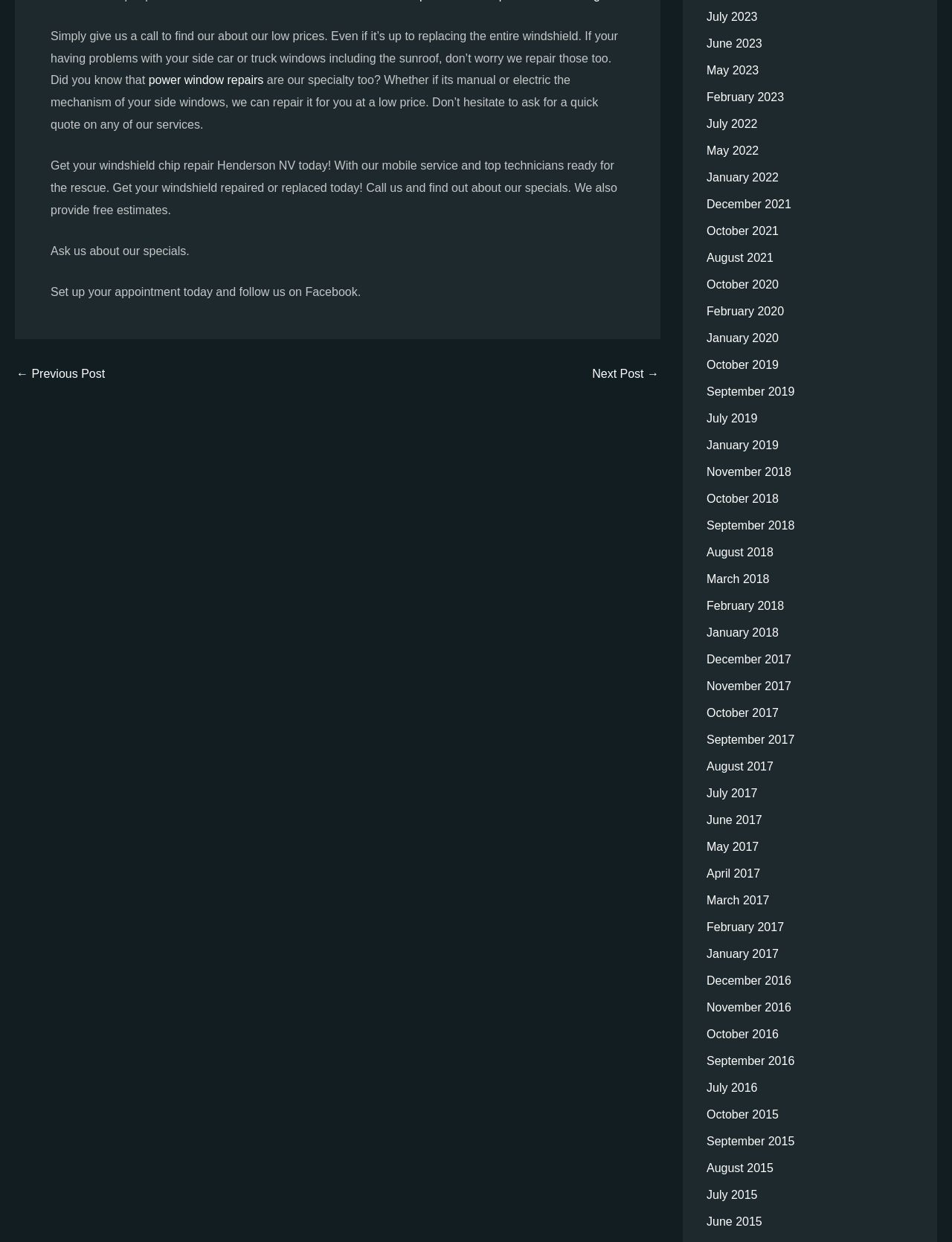Specify the bounding box coordinates of the element's region that should be clicked to achieve the following instruction: "Click to learn about power window repairs". The bounding box coordinates consist of four float numbers between 0 and 1, in the format [left, top, right, bottom].

[0.156, 0.06, 0.277, 0.07]